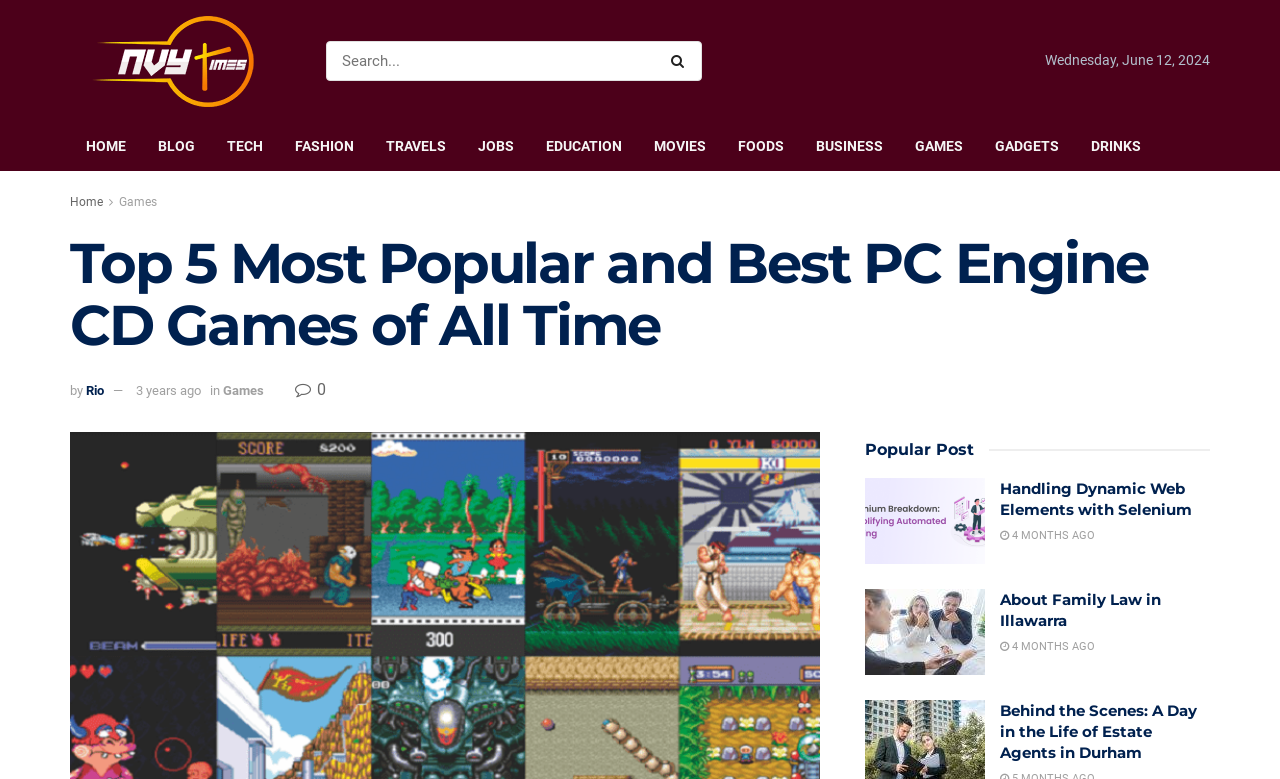Please determine the bounding box coordinates of the element to click on in order to accomplish the following task: "View recent posts". Ensure the coordinates are four float numbers ranging from 0 to 1, i.e., [left, top, right, bottom].

None